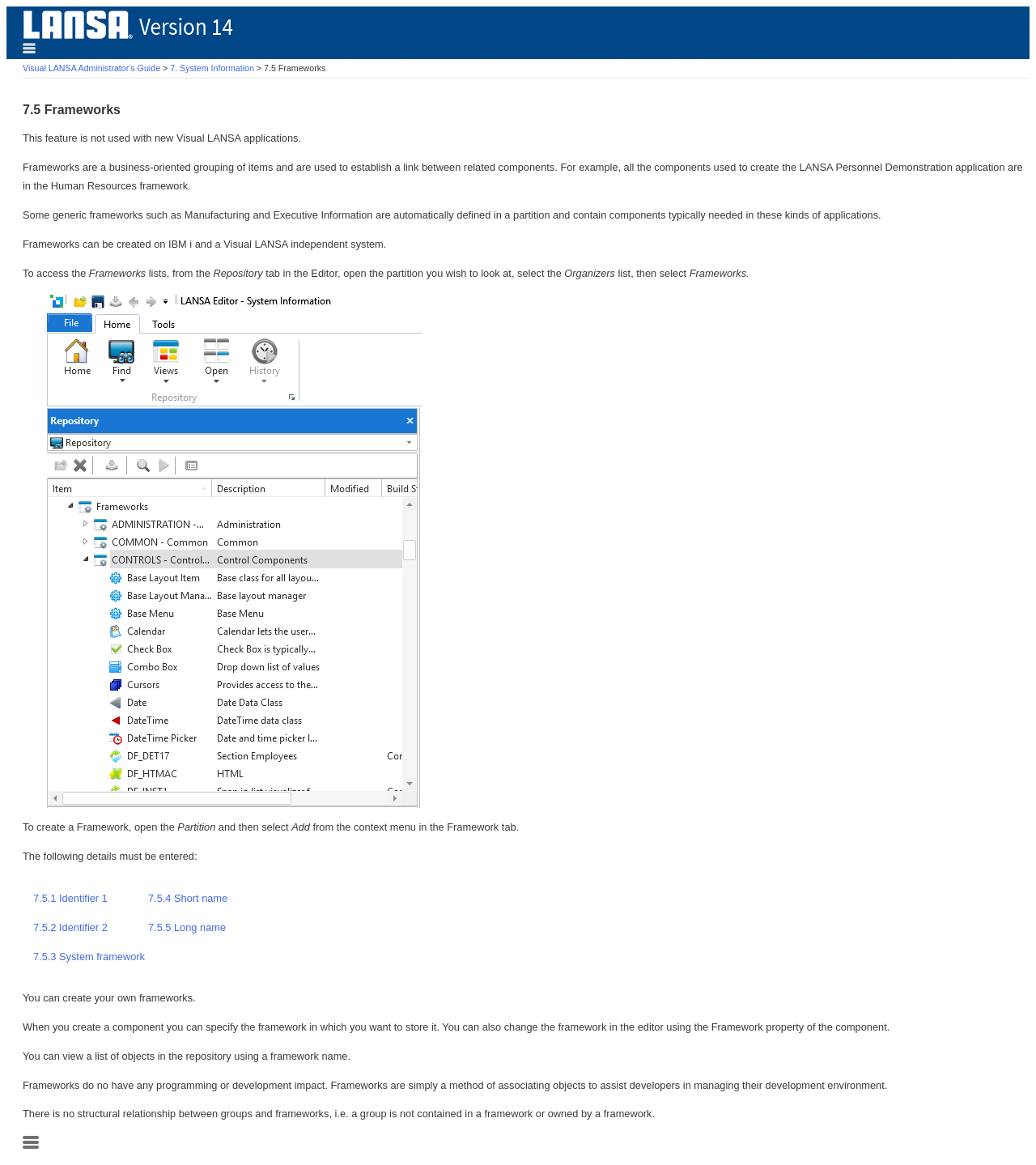Provide the bounding box coordinates of the UI element this sentence describes: "7.5.1 Identifier 1".

[0.032, 0.766, 0.104, 0.776]